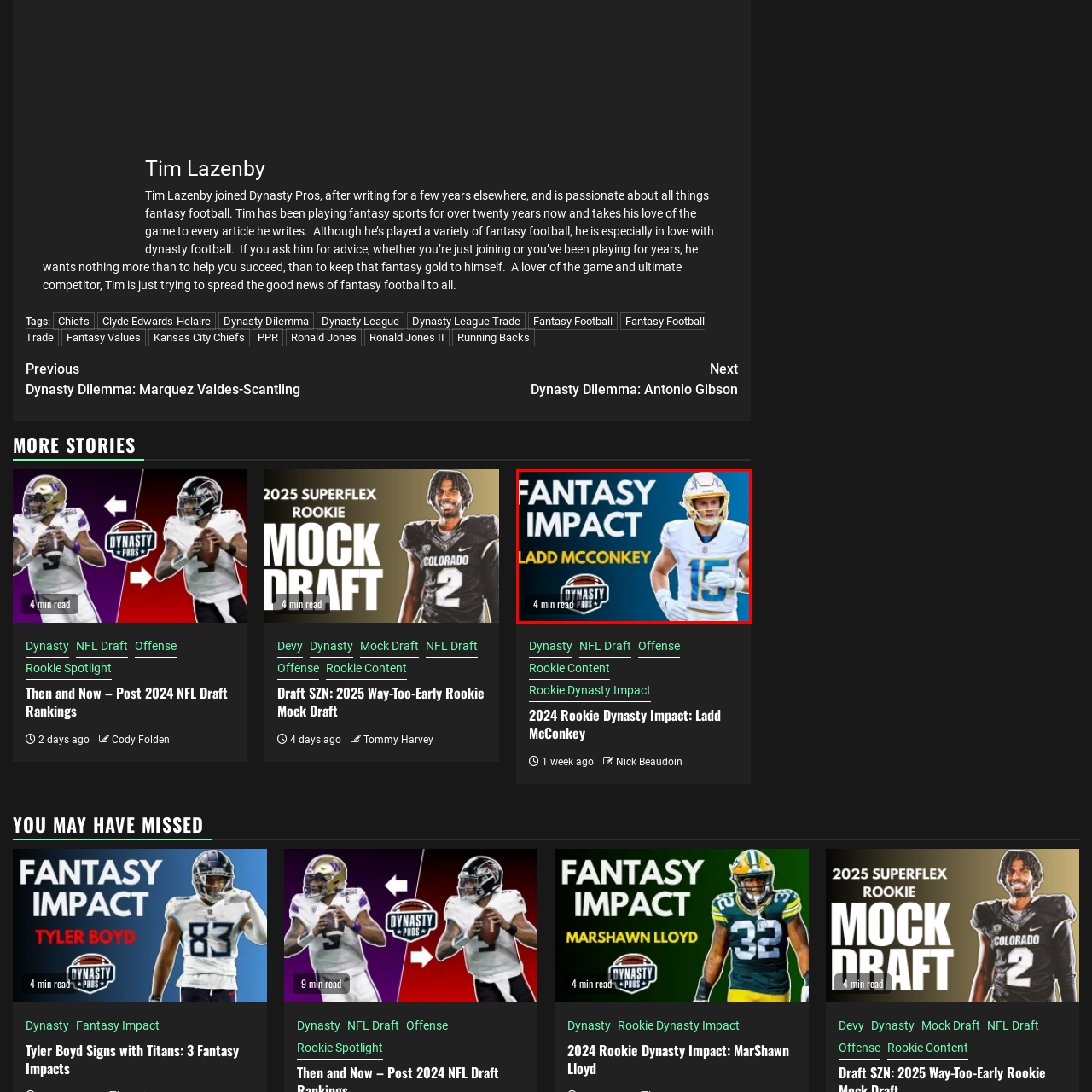Elaborate on the contents of the image highlighted by the red boundary in detail.

The image presents a striking graphic titled "FANTASY IMPACT," featuring Ladd McConkey, an athlete in a white and gold football uniform, highlighted by the number 15. He appears in motion, suggesting agility and dynamism, which aligns with the energetic theme of fantasy sports. Below the main title, the logo for "Dynasty Pros" is prominently displayed, emphasizing the focus on strategic analysis for fantasy football enthusiasts. The text indicates that the reading time for this article is approximately 4 minutes, inviting readers to quickly engage with the insights and analysis regarding Ladd McConkey's contributions and future implications in fantasy football leagues. 